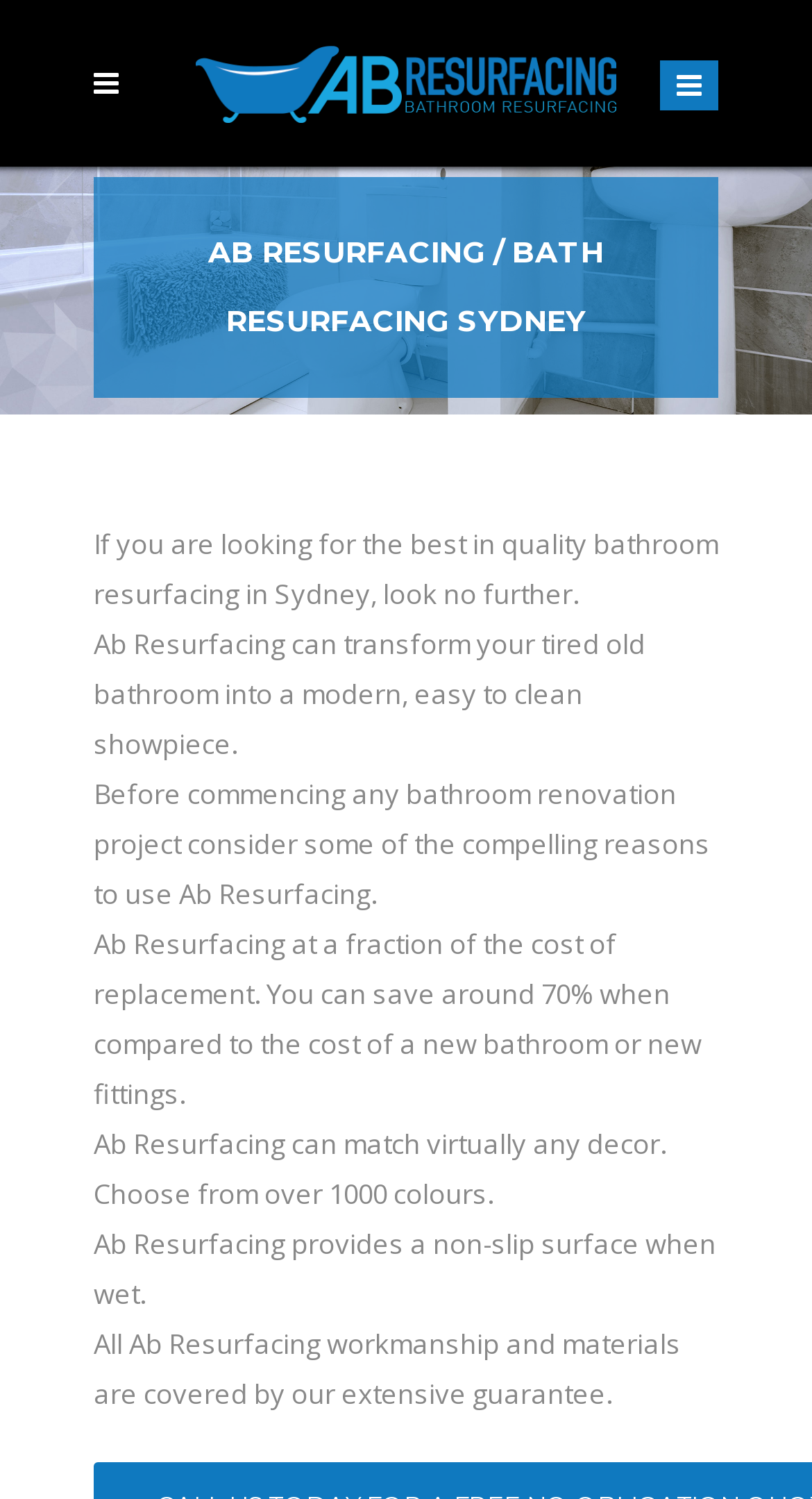With reference to the image, please provide a detailed answer to the following question: What is the benefit of using Ab Resurfacing?

According to the webpage, one of the compelling reasons to use Ab Resurfacing is that it can save around 70% of the cost compared to replacing the bathroom or fittings, as mentioned in the text 'Ab Resurfacing at a fraction of the cost of replacement. You can save around 70% when compared to the cost of a new bathroom or new fittings.'